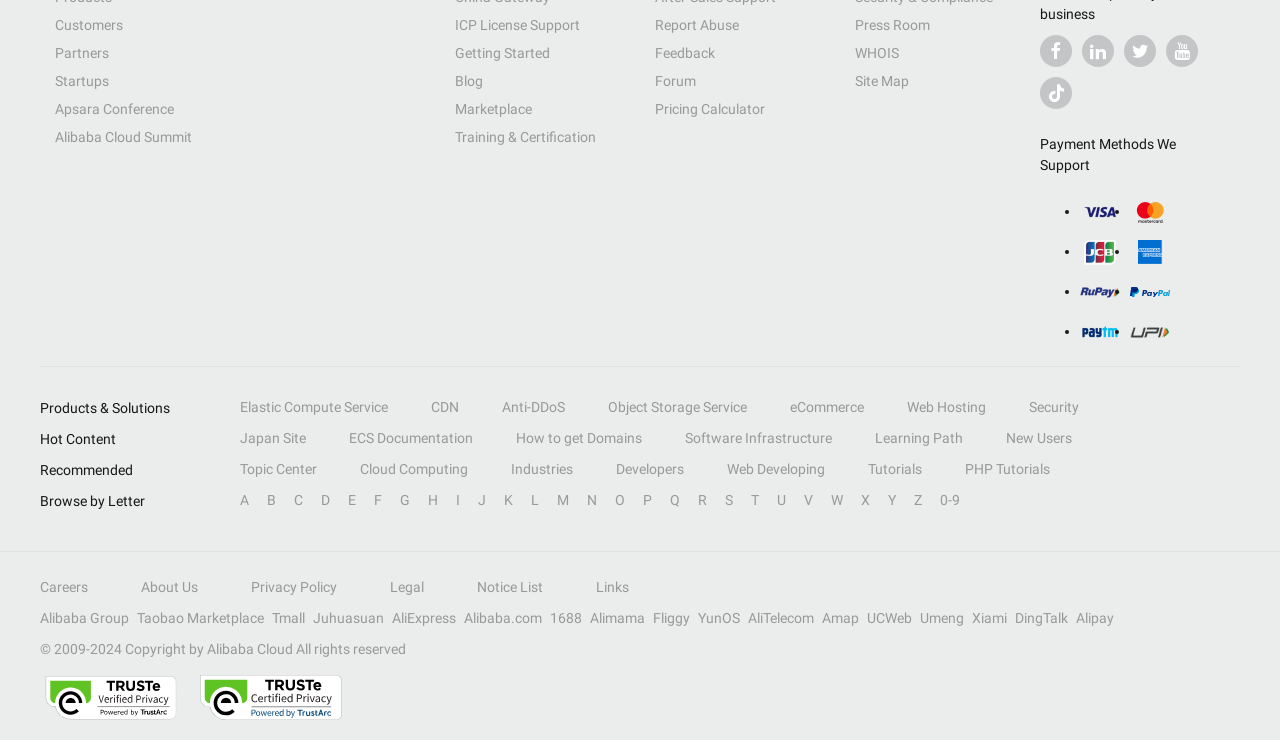Based on the element description "in the evening", predict the bounding box coordinates of the UI element.

None